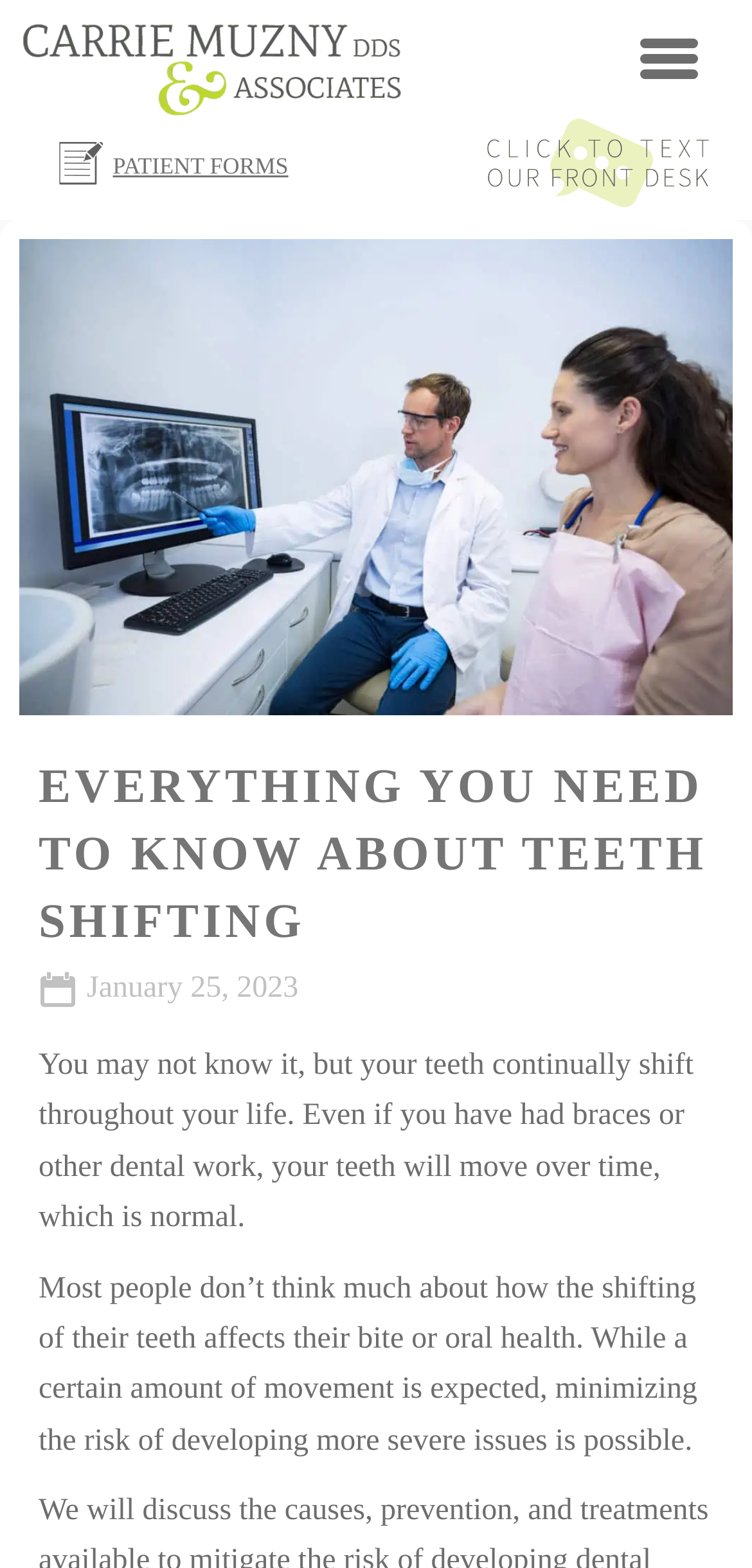What is the date of the webpage content?
Based on the image, respond with a single word or phrase.

January 25, 2023